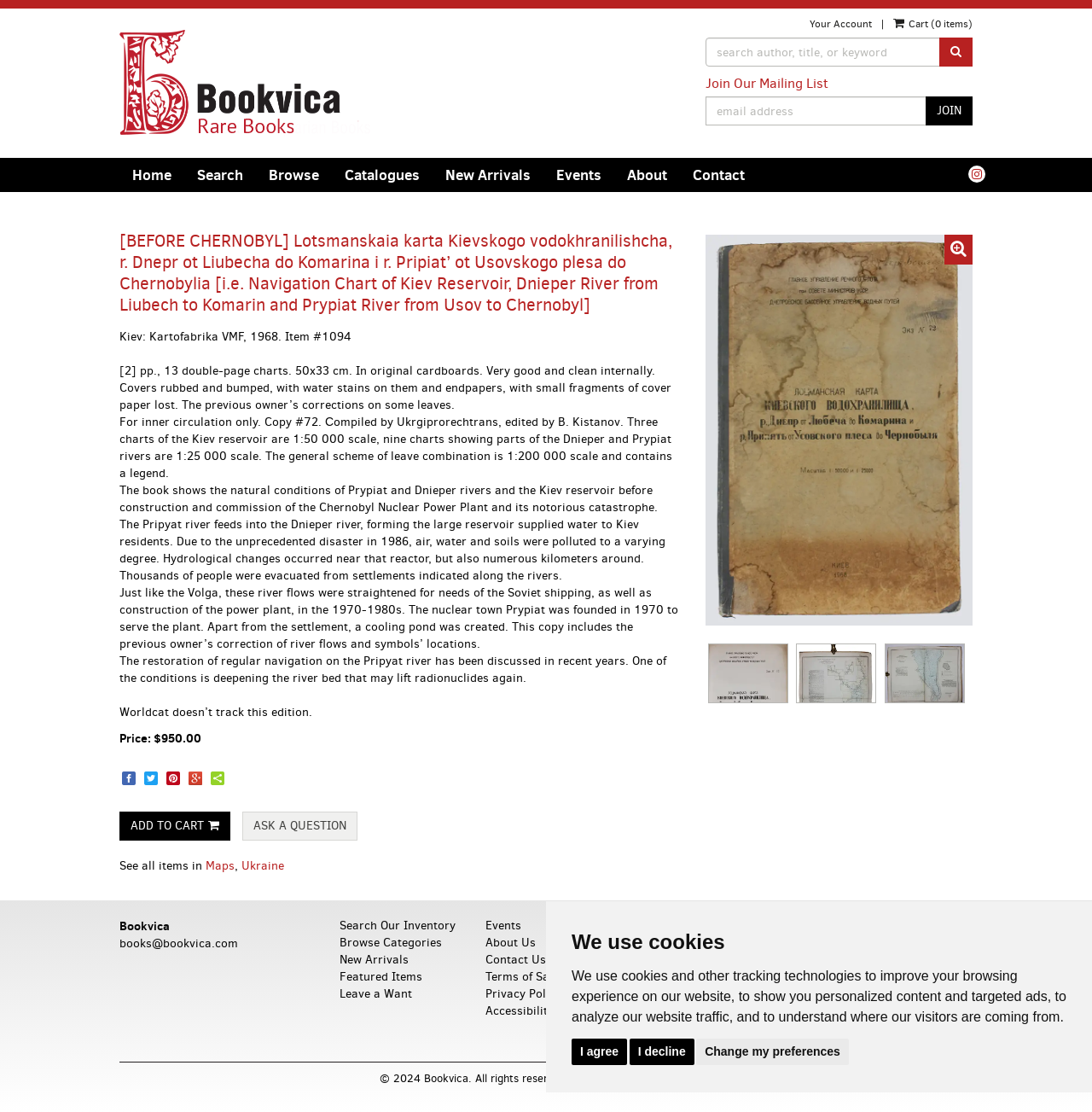Specify the bounding box coordinates of the area that needs to be clicked to achieve the following instruction: "Browse categories".

[0.311, 0.84, 0.404, 0.855]